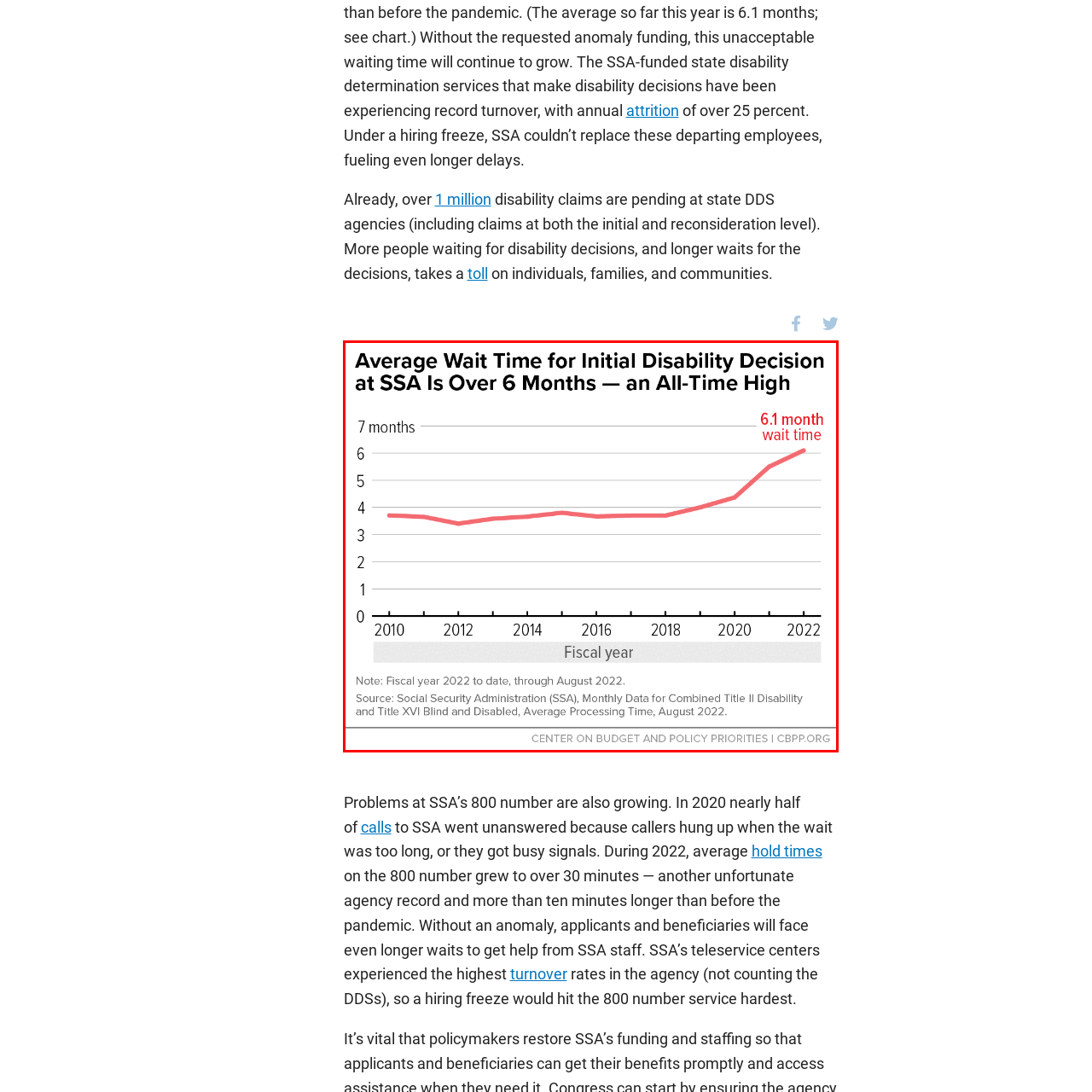Please examine the image highlighted by the red boundary and provide a comprehensive response to the following question based on the visual content: 
What is the source of the data for fiscal year 2022?

The source of the data for fiscal year 2022 can be found in the note on the graph, which cites the Social Security Administration and the Center on Budget and Policy Priorities as the sources of the data.